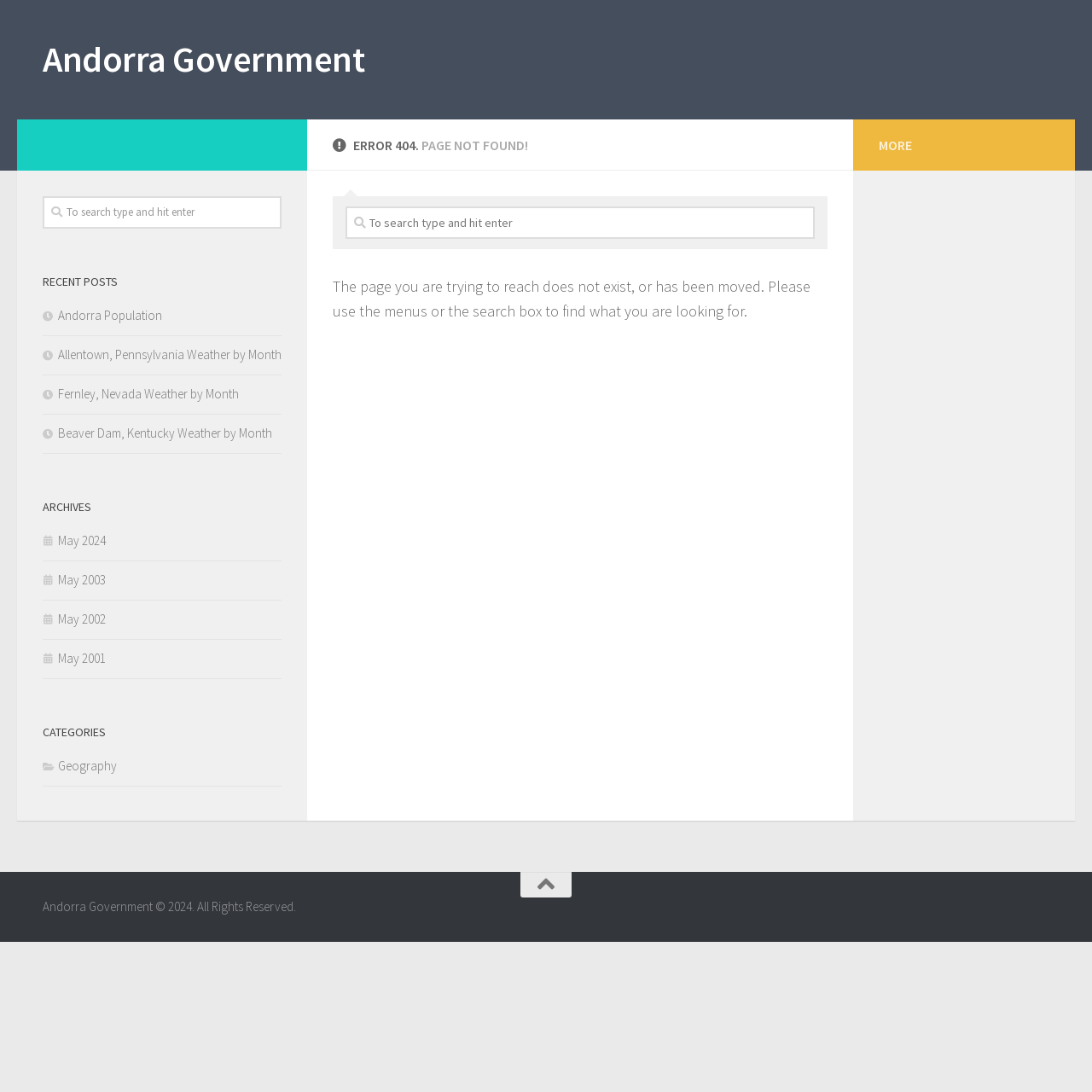Predict the bounding box coordinates of the area that should be clicked to accomplish the following instruction: "Explore Geography category". The bounding box coordinates should consist of four float numbers between 0 and 1, i.e., [left, top, right, bottom].

[0.039, 0.694, 0.107, 0.709]